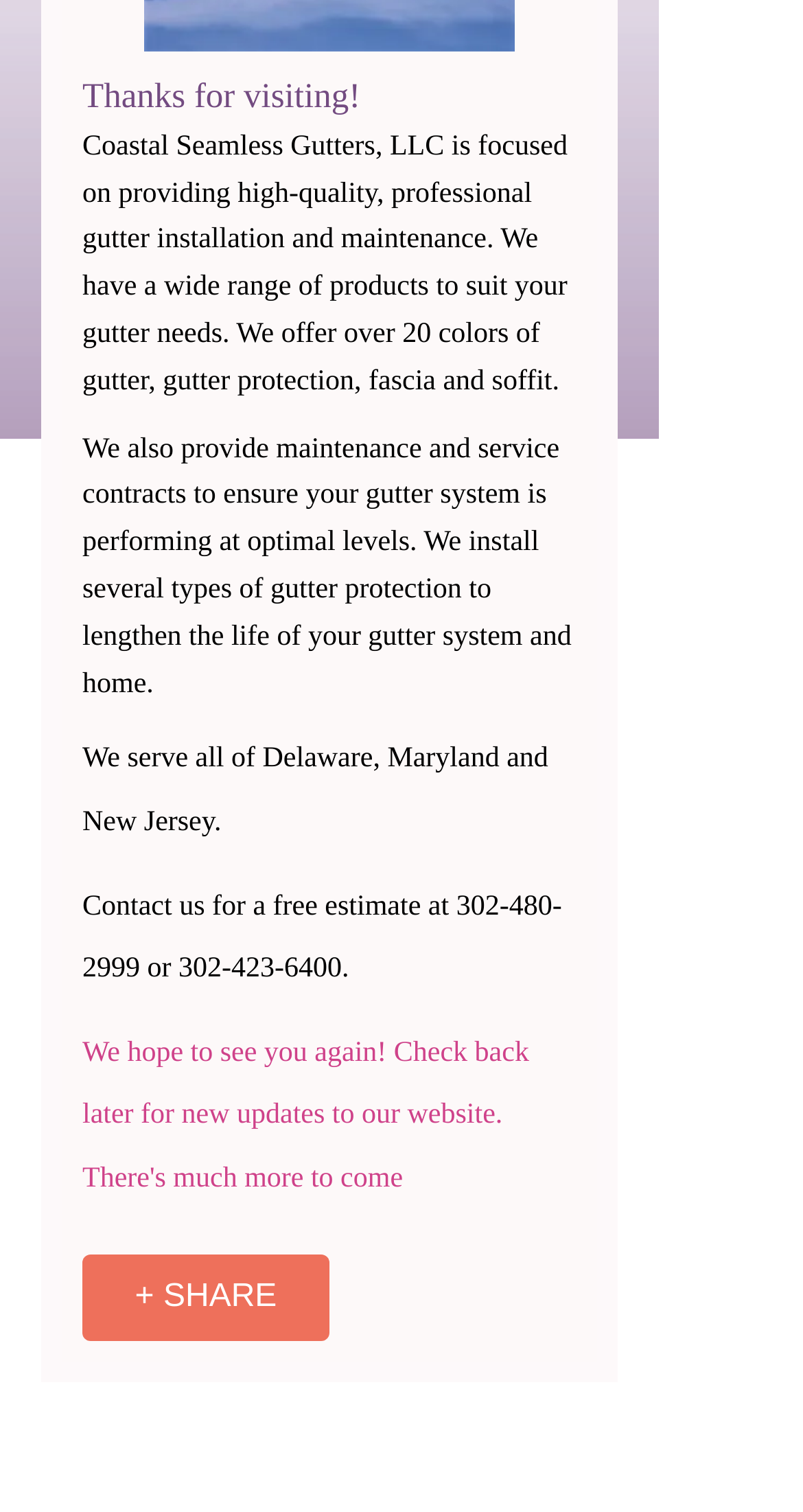Locate the UI element described by 302-423-6400 and provide its bounding box coordinates. Use the format (top-left x, top-left y, bottom-right x, bottom-right y) with all values as floating point numbers between 0 and 1.

[0.222, 0.631, 0.426, 0.651]